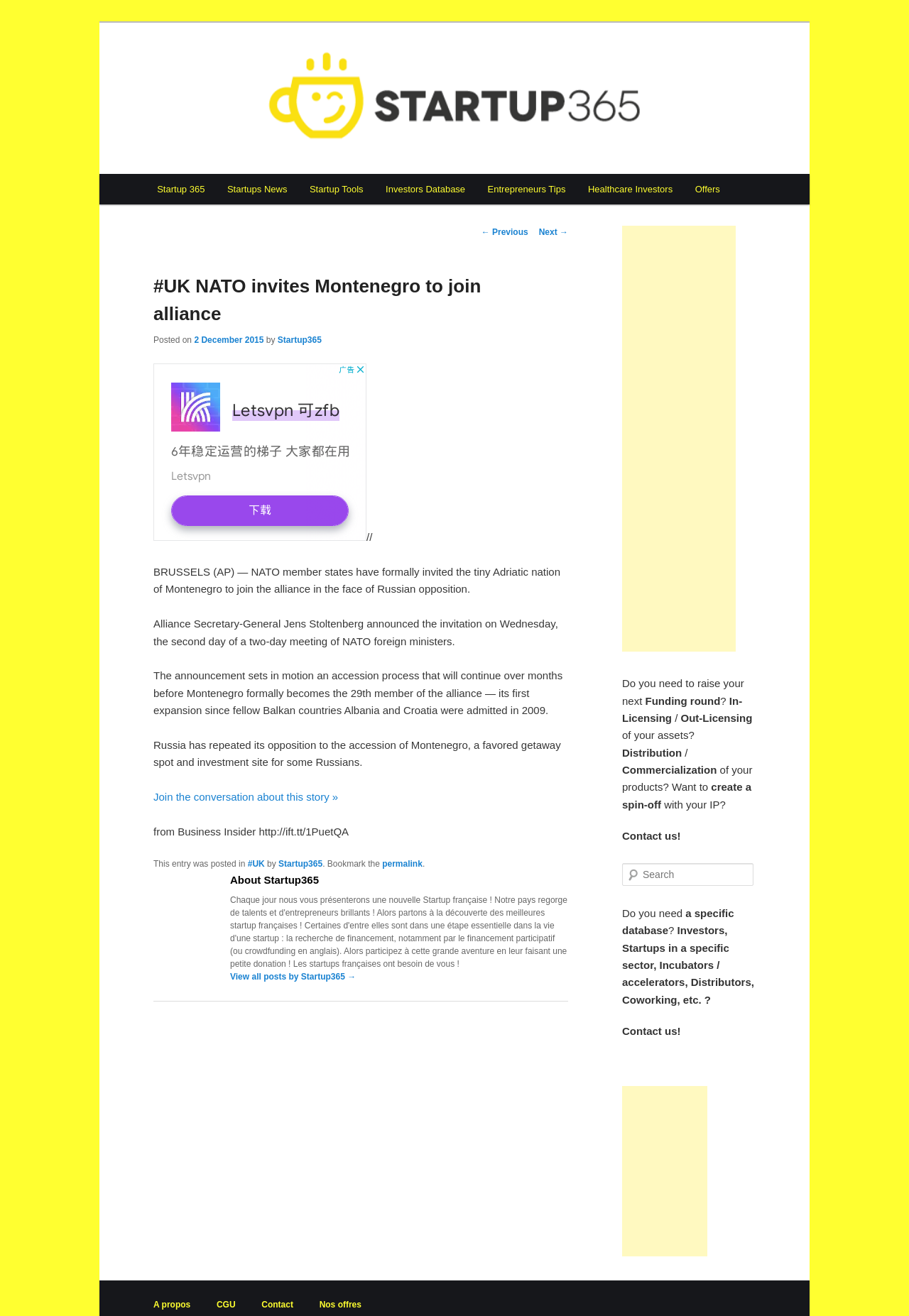How many member states will NATO have after Montenegro joins?
Provide a comprehensive and detailed answer to the question.

The article states 'The announcement sets in motion an accession process that will continue over months before Montenegro formally becomes the 29th member of the alliance' which indicates that NATO will have 29 member states after Montenegro joins.